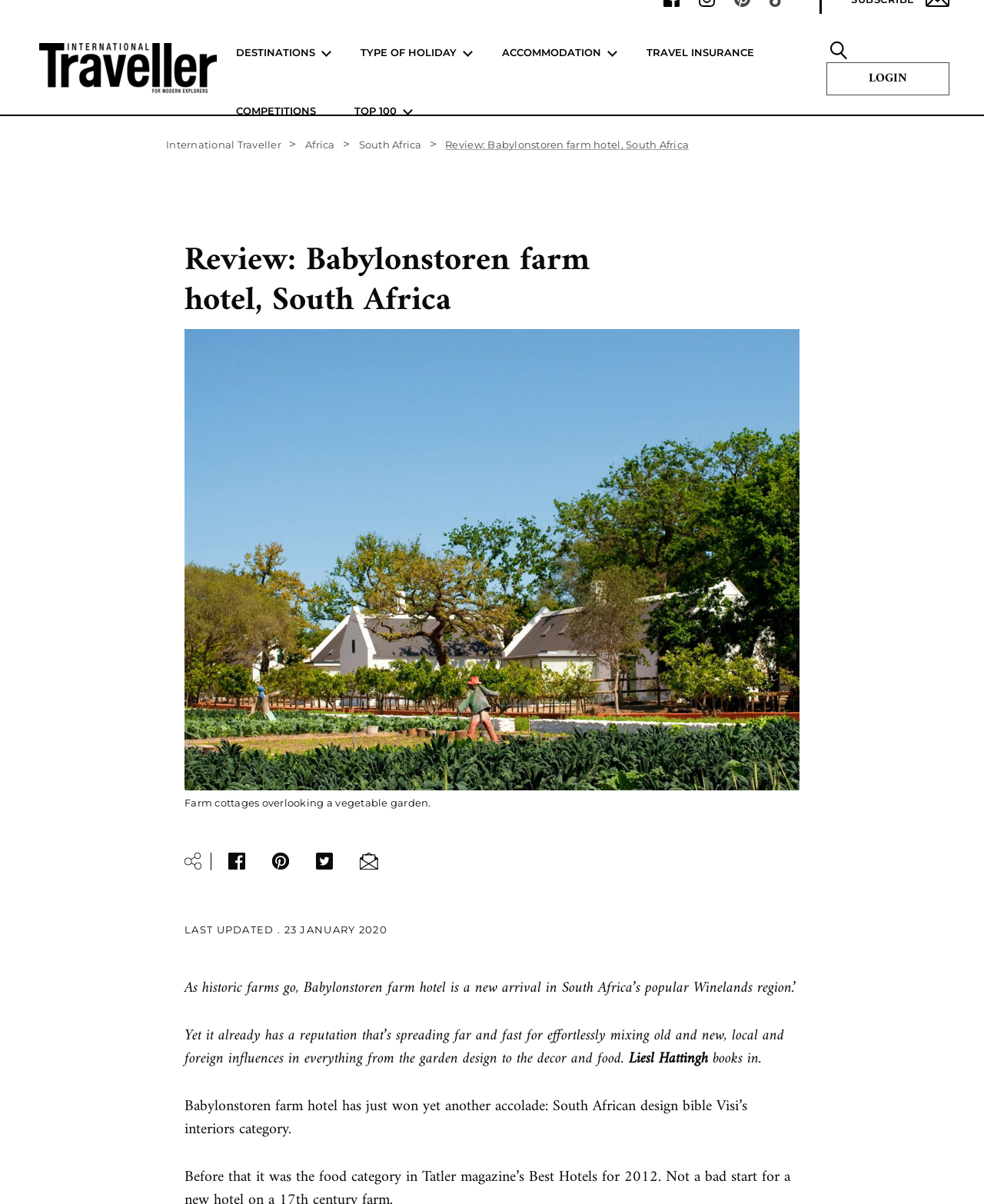Pinpoint the bounding box coordinates of the element that must be clicked to accomplish the following instruction: "Read the review of Babylonstoren farm hotel". The coordinates should be in the format of four float numbers between 0 and 1, i.e., [left, top, right, bottom].

[0.188, 0.201, 0.656, 0.267]